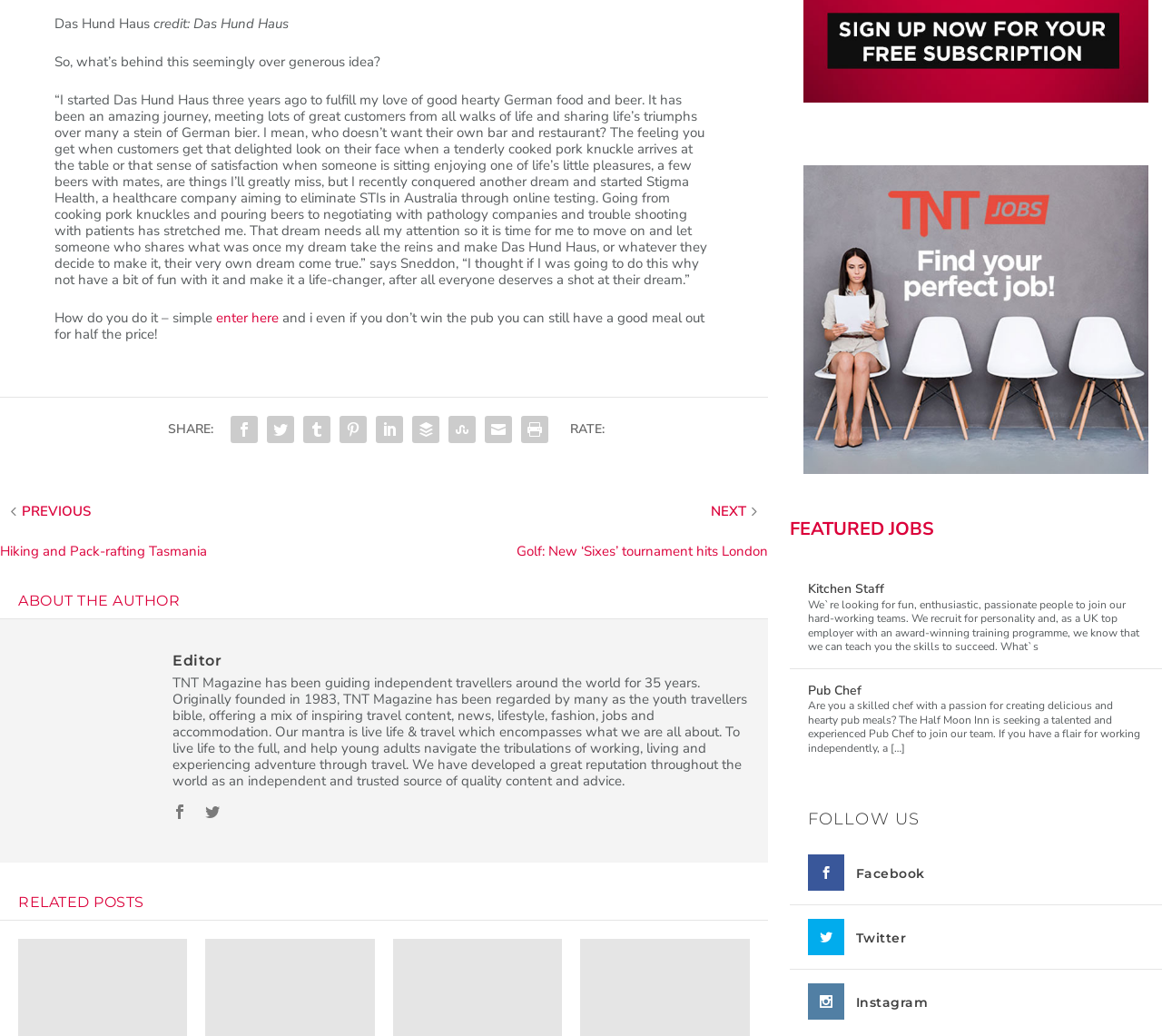What is the name of the magazine mentioned in the article?
Kindly give a detailed and elaborate answer to the question.

The article mentions TNT Magazine as the publication that has been guiding independent travellers around the world for 35 years, and provides a brief description of the magazine's content and mantra.